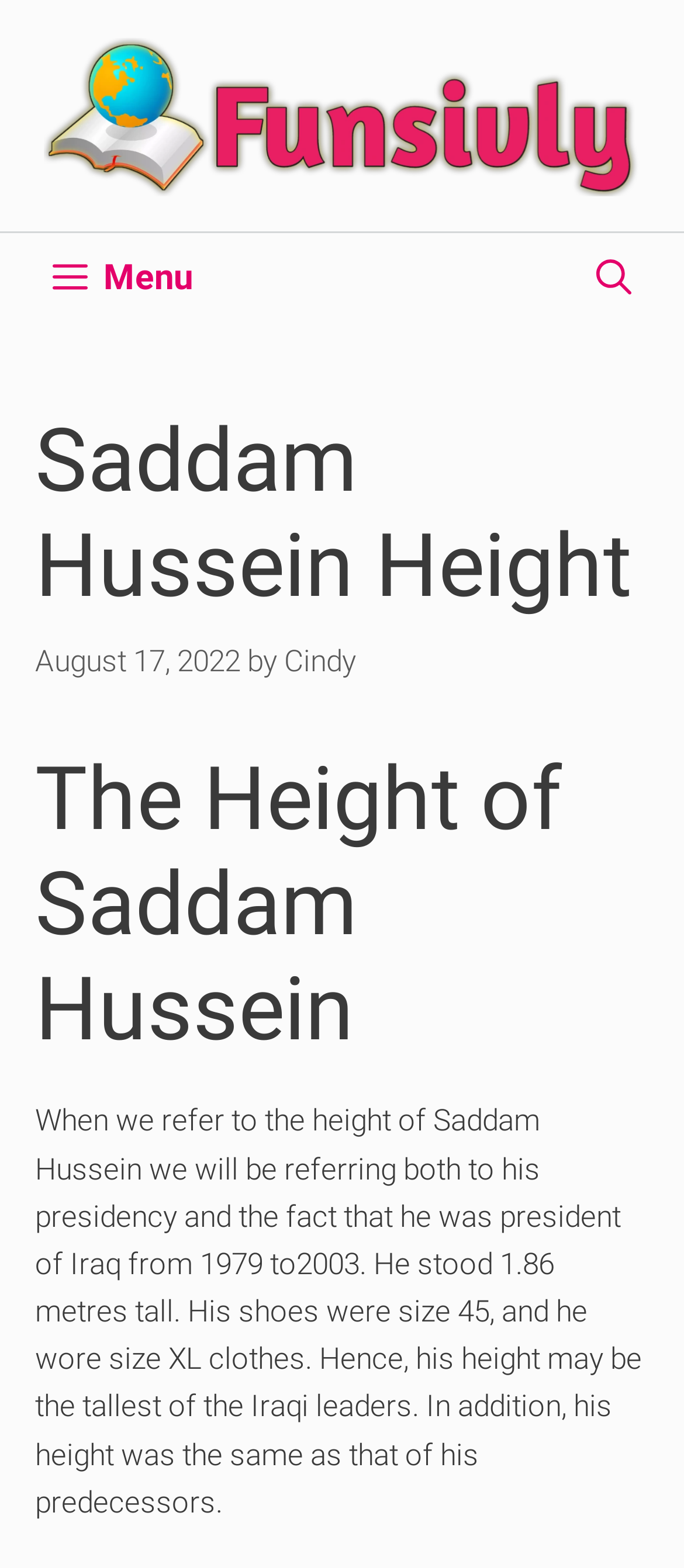Locate the bounding box of the user interface element based on this description: "Lv One Stop Shop".

None